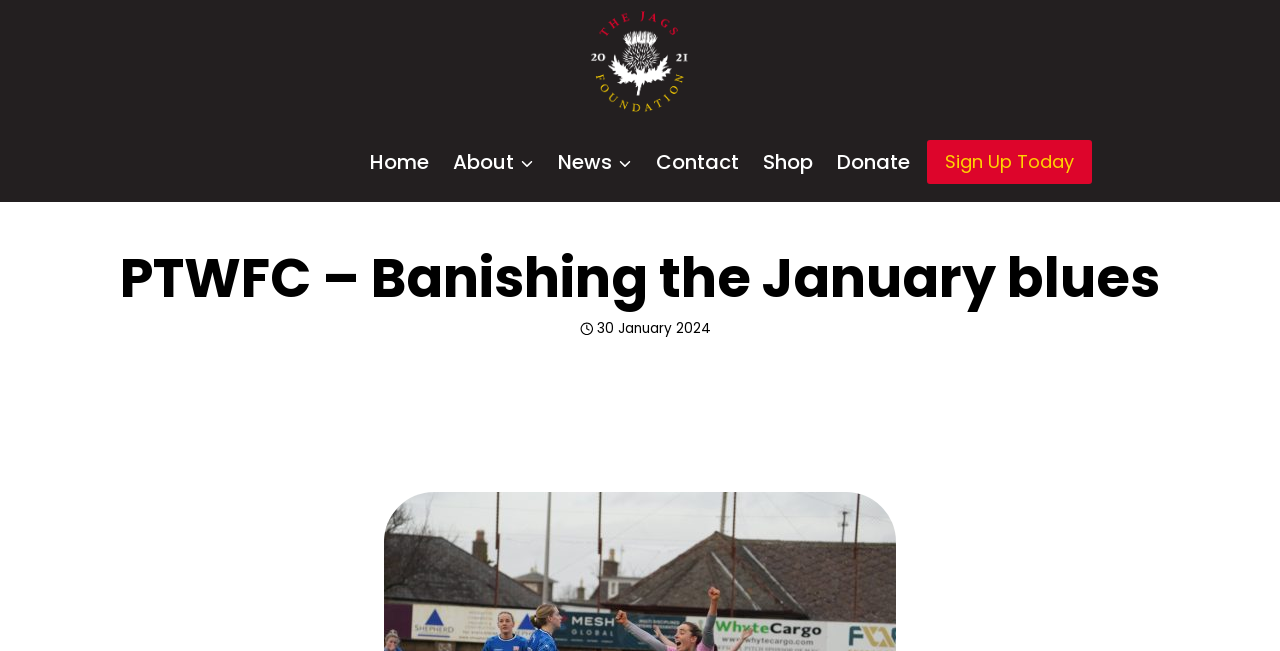Based on the description "Donate", find the bounding box of the specified UI element.

[0.645, 0.206, 0.72, 0.292]